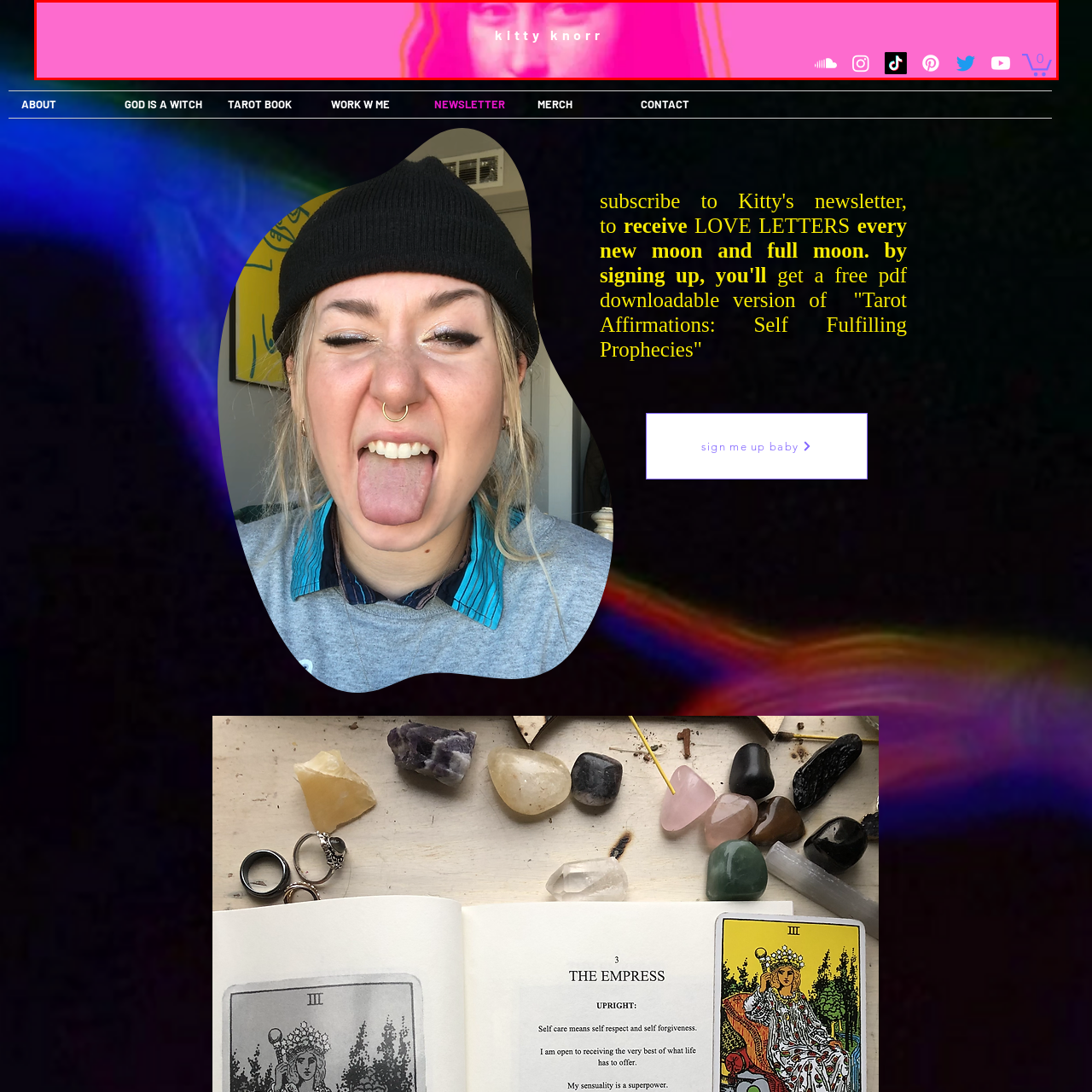Create a detailed description of the image enclosed by the red bounding box.

The image features a vibrant pink background with a stylized depiction of a face. This face, possibly an artistic interpretation, conveys a sense of depth and emotion through its expression. Superimposed across the center is the name "kitty knorr" in a bold, white font, making it stand out prominently against the vivid backdrop. Below the main visual element, a series of social media icons, including Soundcloud, Instagram, TikTok, Pinterest, Twitter, and YouTube, are neatly aligned, providing connections to the artist's various online platforms. This composition not only highlights the artistic flair of kitty knorr but also invites viewers to engage further with her work digitally.